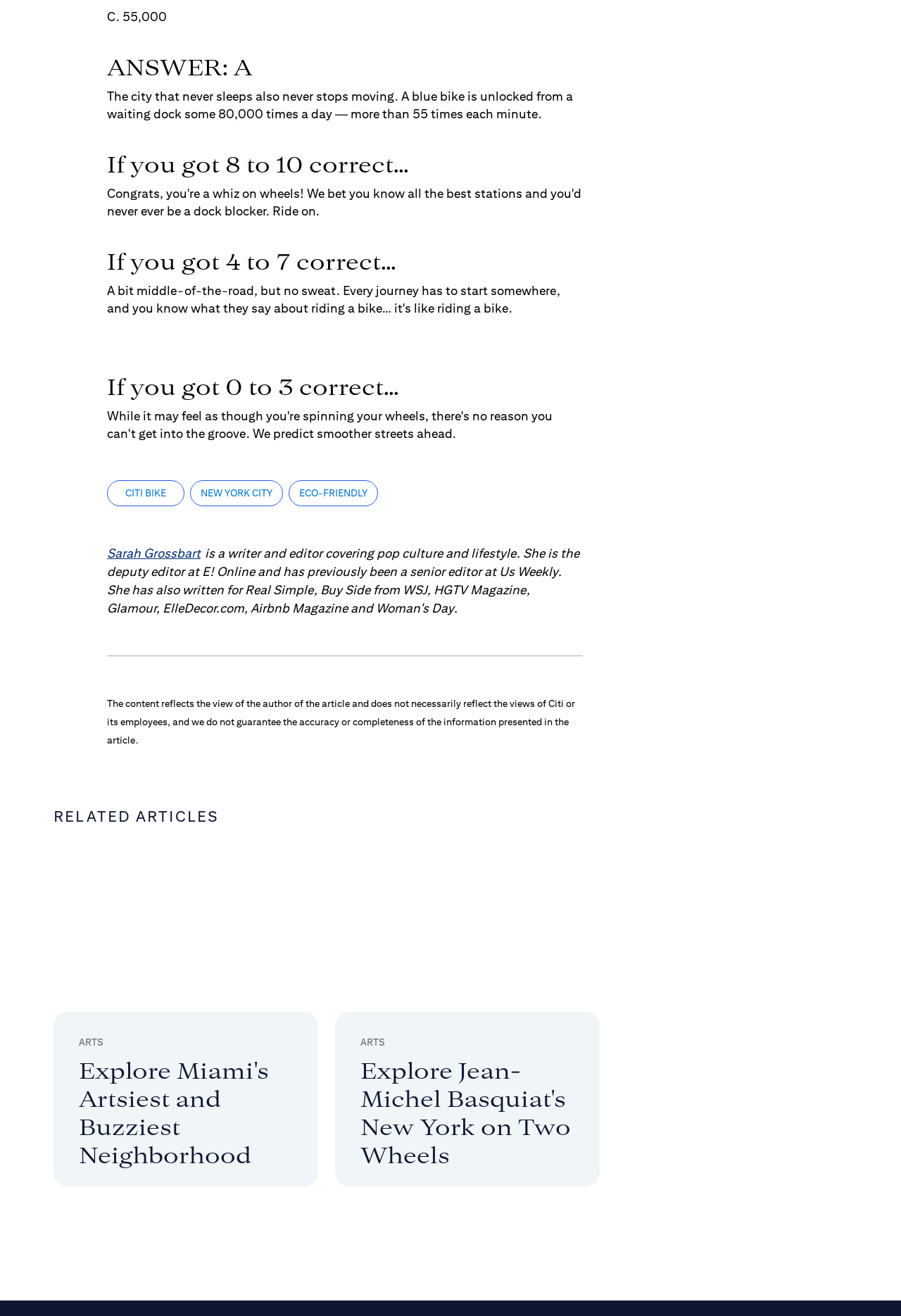Please identify the bounding box coordinates of the element that needs to be clicked to execute the following command: "Scroll to the top of the page". Provide the bounding box using four float numbers between 0 and 1, formatted as [left, top, right, bottom].

None